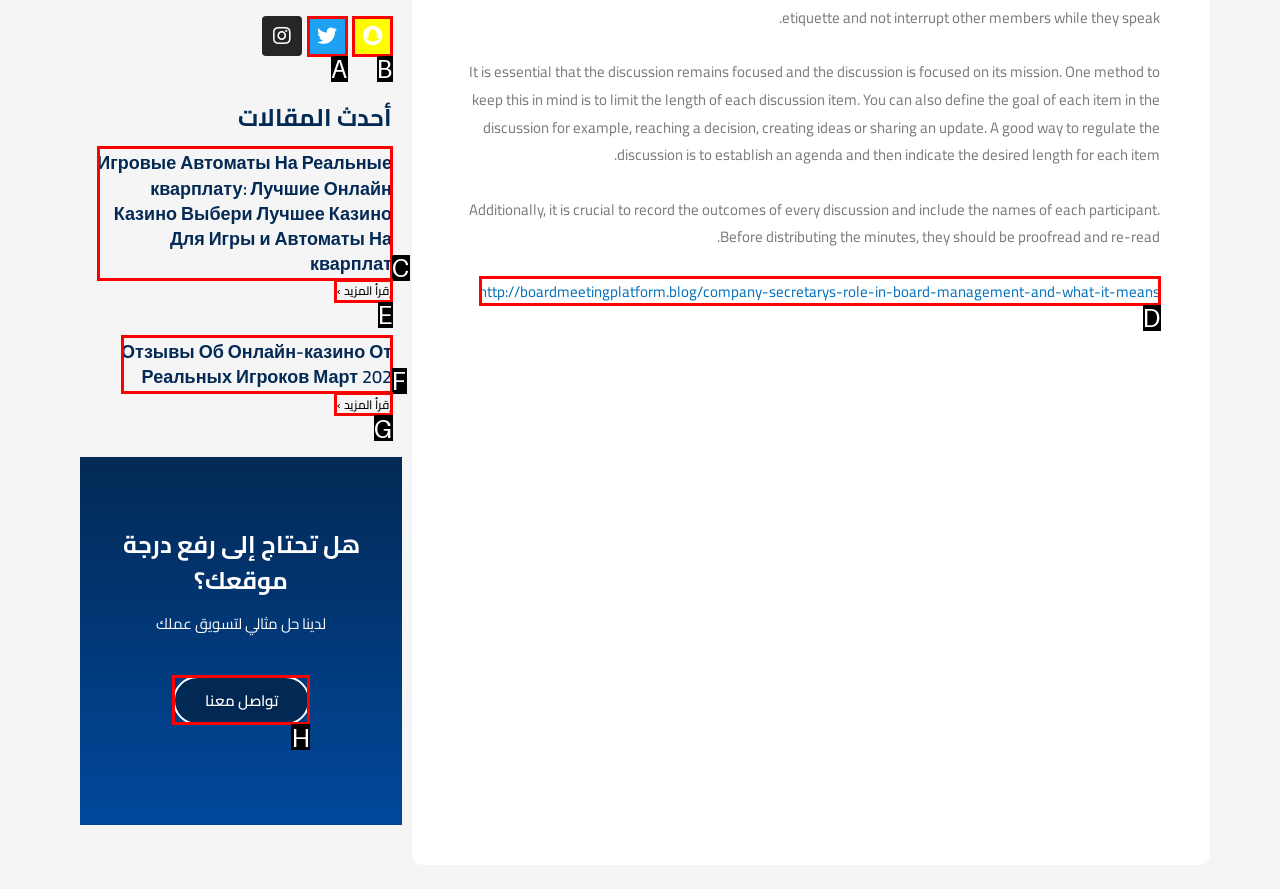Refer to the description: تواصل معنا and choose the option that best fits. Provide the letter of that option directly from the options.

H